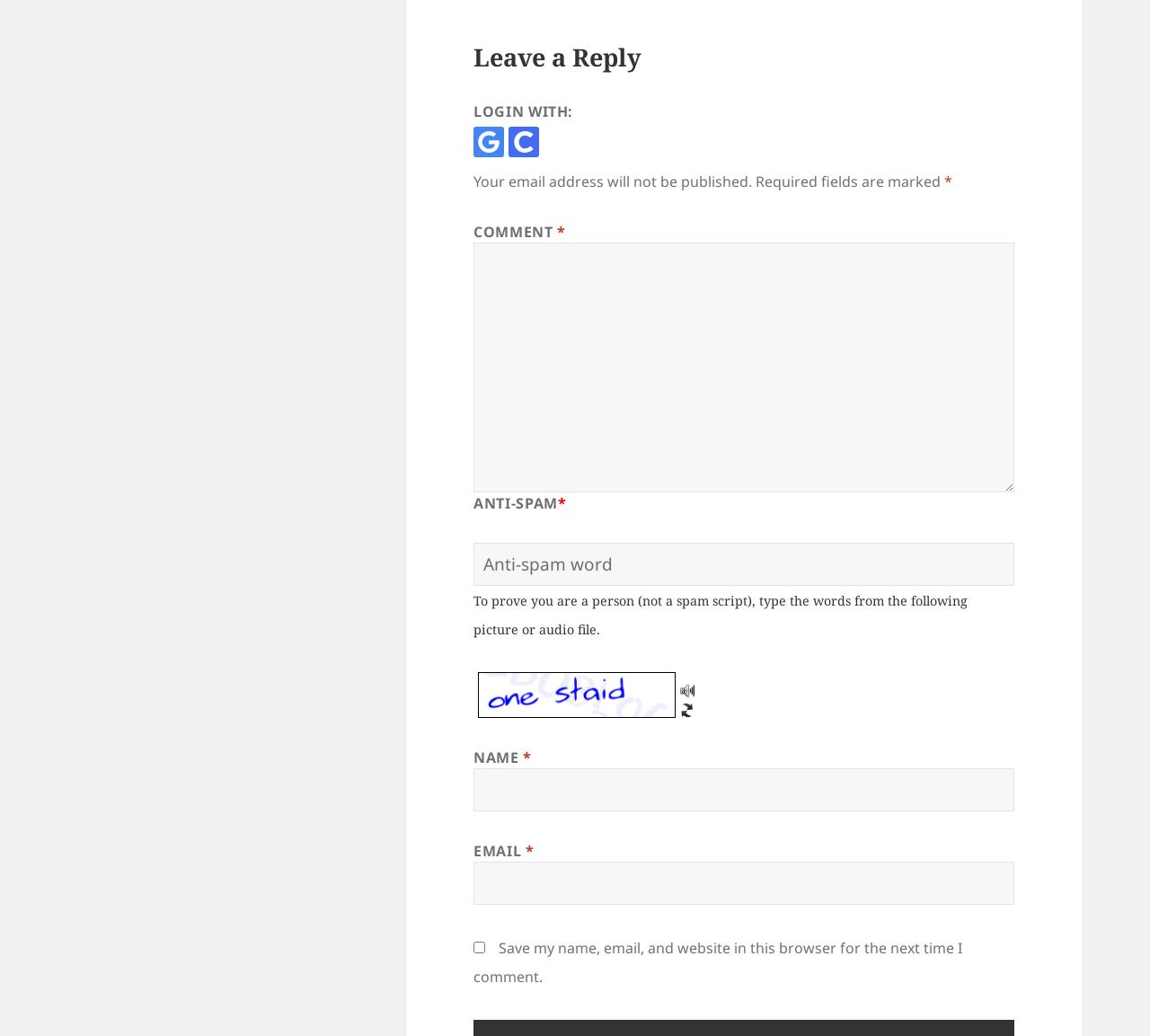Could you provide the bounding box coordinates for the portion of the screen to click to complete this instruction: "Type in the comment field"?

[0.412, 0.234, 0.882, 0.475]